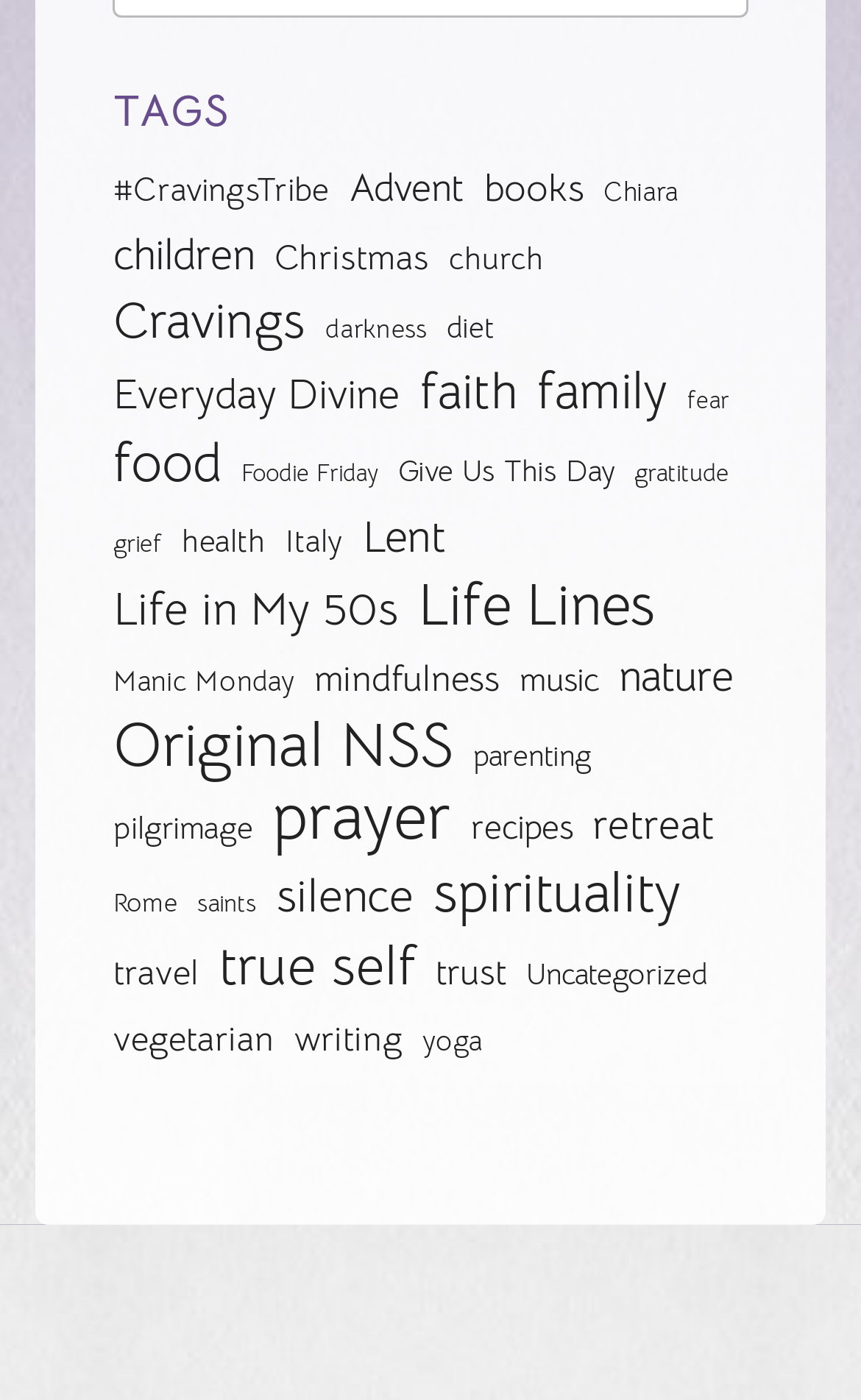What is the tag with the most items?
Examine the webpage screenshot and provide an in-depth answer to the question.

I scanned the list of tags and found that the tag 'prayer' has the most items, with 138 items.